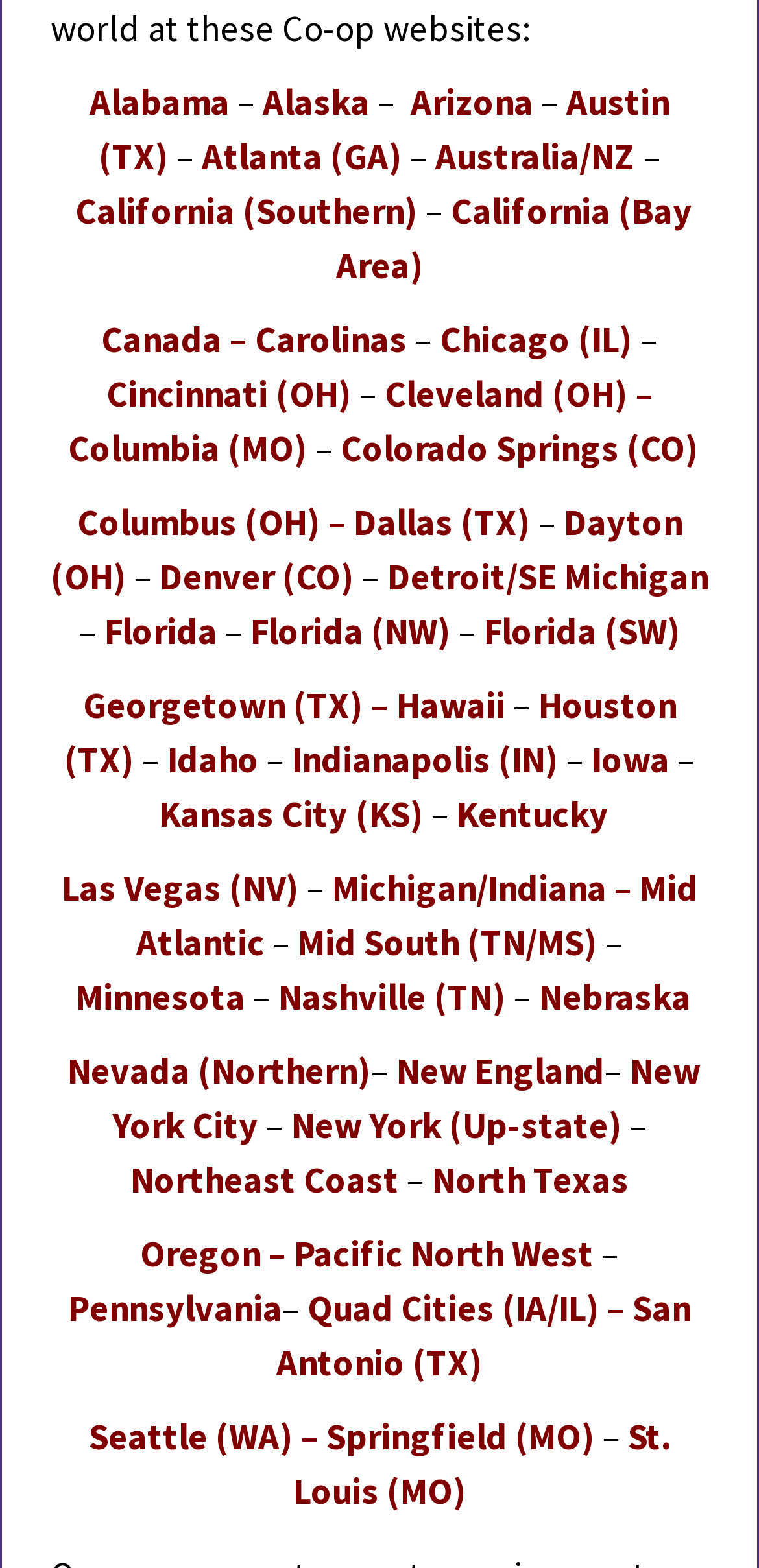Identify the bounding box coordinates of the section to be clicked to complete the task described by the following instruction: "Select California (Southern)". The coordinates should be four float numbers between 0 and 1, formatted as [left, top, right, bottom].

[0.099, 0.12, 0.55, 0.148]